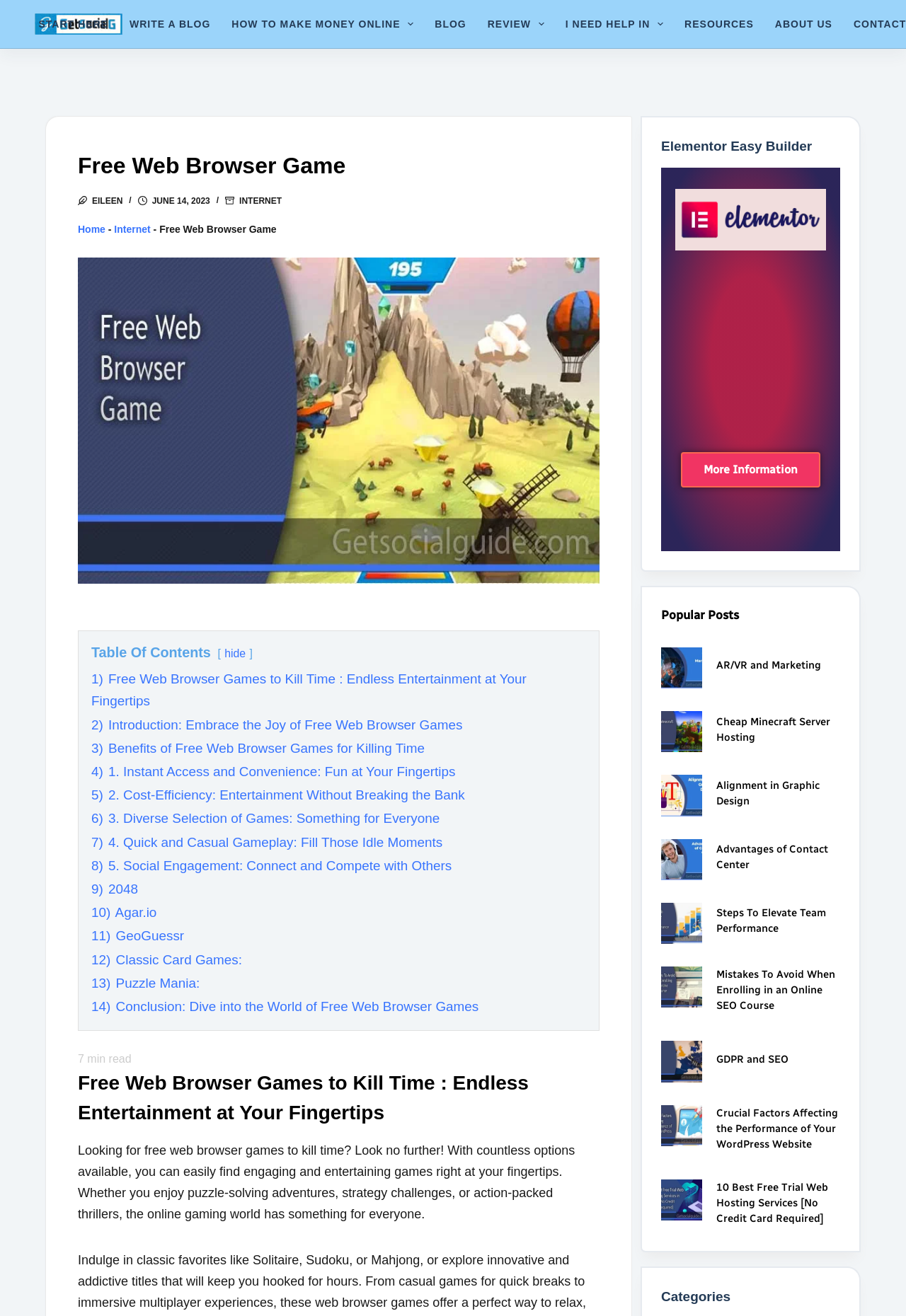Can you identify the bounding box coordinates of the clickable region needed to carry out this instruction: 'Click on the 'More Information' link'? The coordinates should be four float numbers within the range of 0 to 1, stated as [left, top, right, bottom].

[0.752, 0.344, 0.905, 0.371]